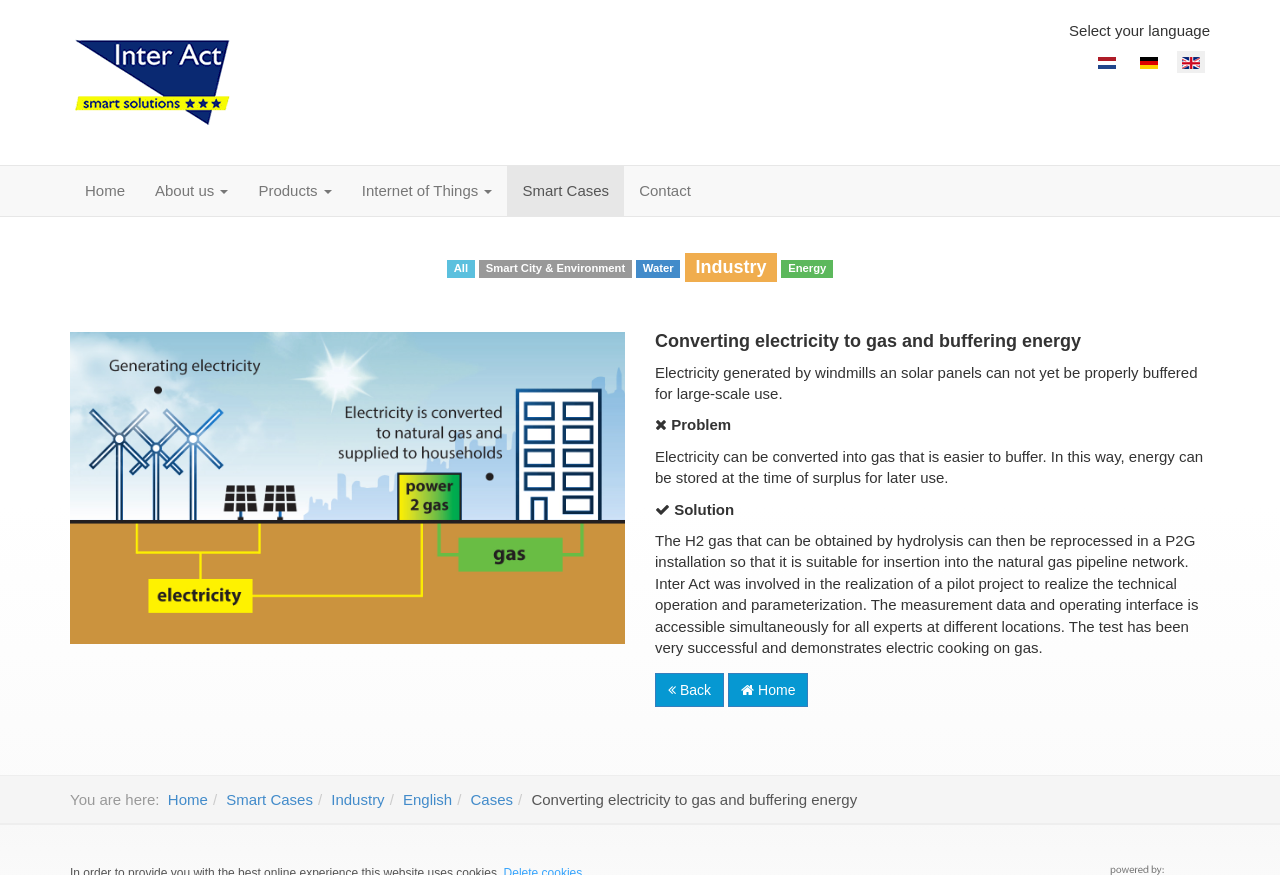What is the purpose of the P2G installation?
Can you give a detailed and elaborate answer to the question?

I found a paragraph in the article that mentions the P2G installation. According to the text, the H2 gas obtained by hydrolysis can be reprocessed in a P2G installation so that it is suitable for insertion into the natural gas pipeline network. This is part of the solution to the problem of buffering electricity generated by windmills and solar panels.